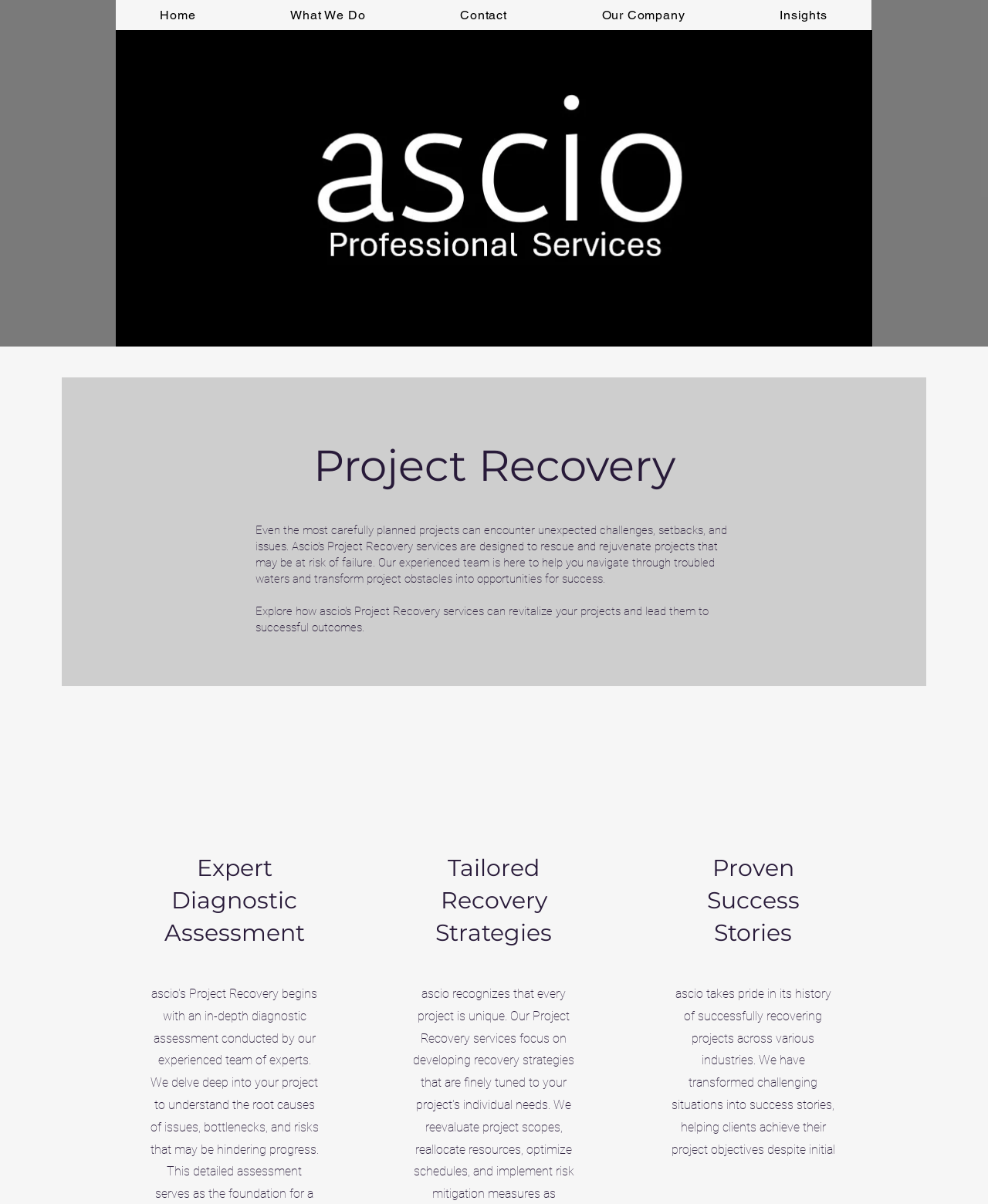What is the company name?
Look at the image and provide a detailed response to the question.

The company name can be found in the logo image at the top of the webpage, which is described as 'ascio professional services logo.jpeg'. This logo is likely to be the company's official logo, and the text 'Ascio Professional Services' is part of the logo.